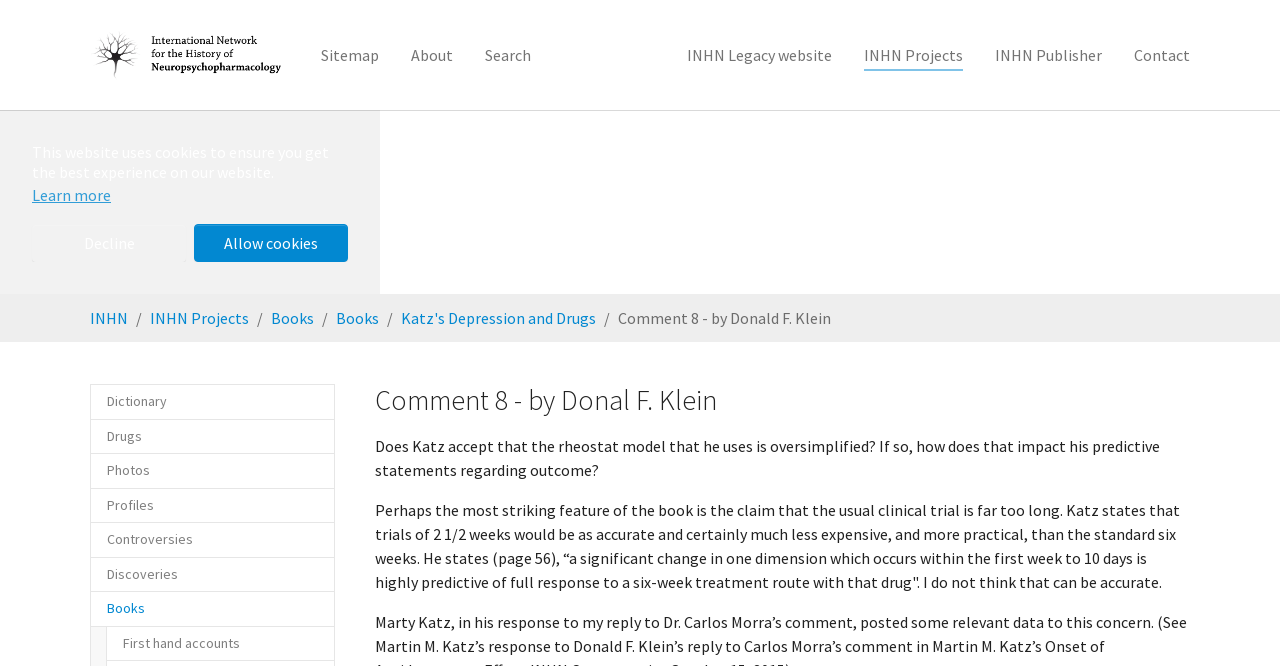What is the purpose of the cookie consent dialog?
Look at the image and answer the question using a single word or phrase.

To allow or deny cookies